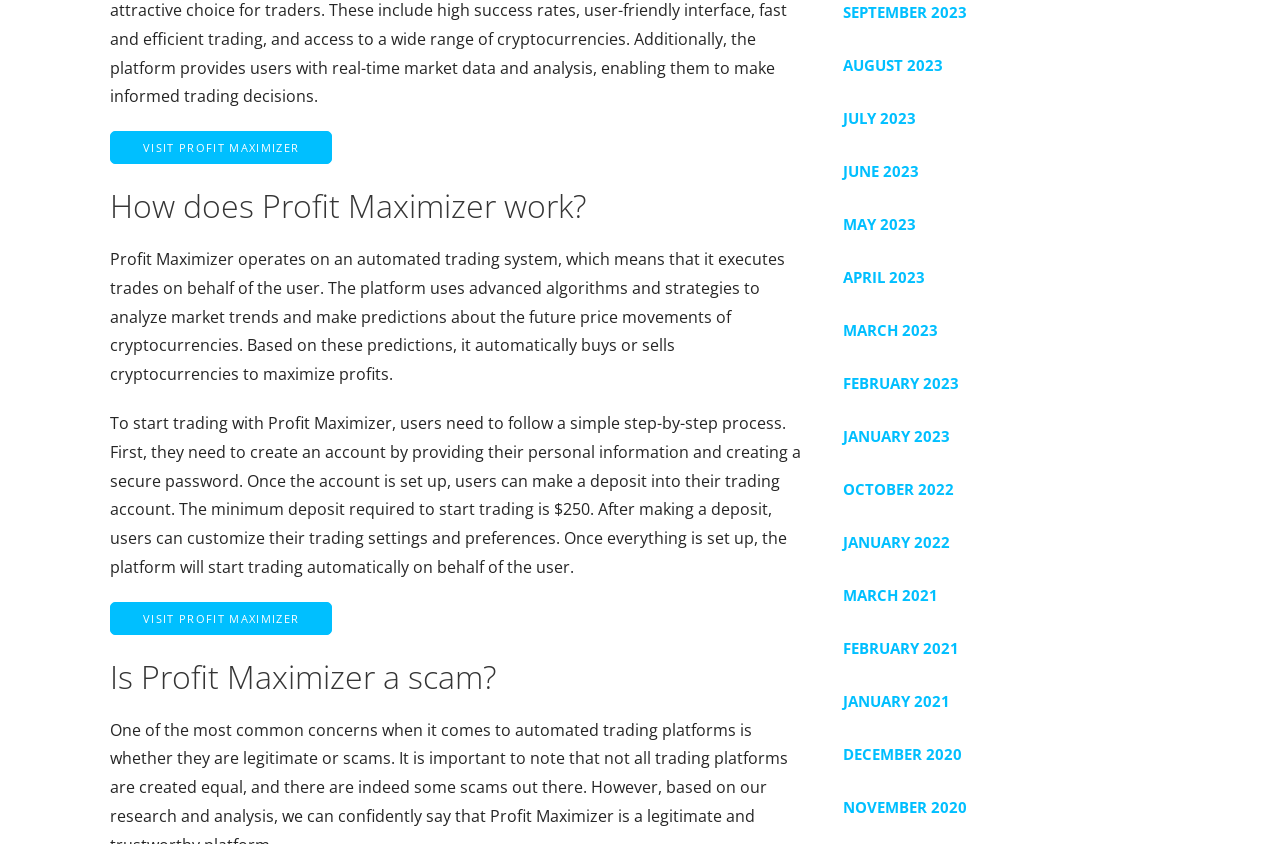Please identify the bounding box coordinates of the area that needs to be clicked to follow this instruction: "Learn how Profit Maximizer works".

[0.086, 0.218, 0.628, 0.271]